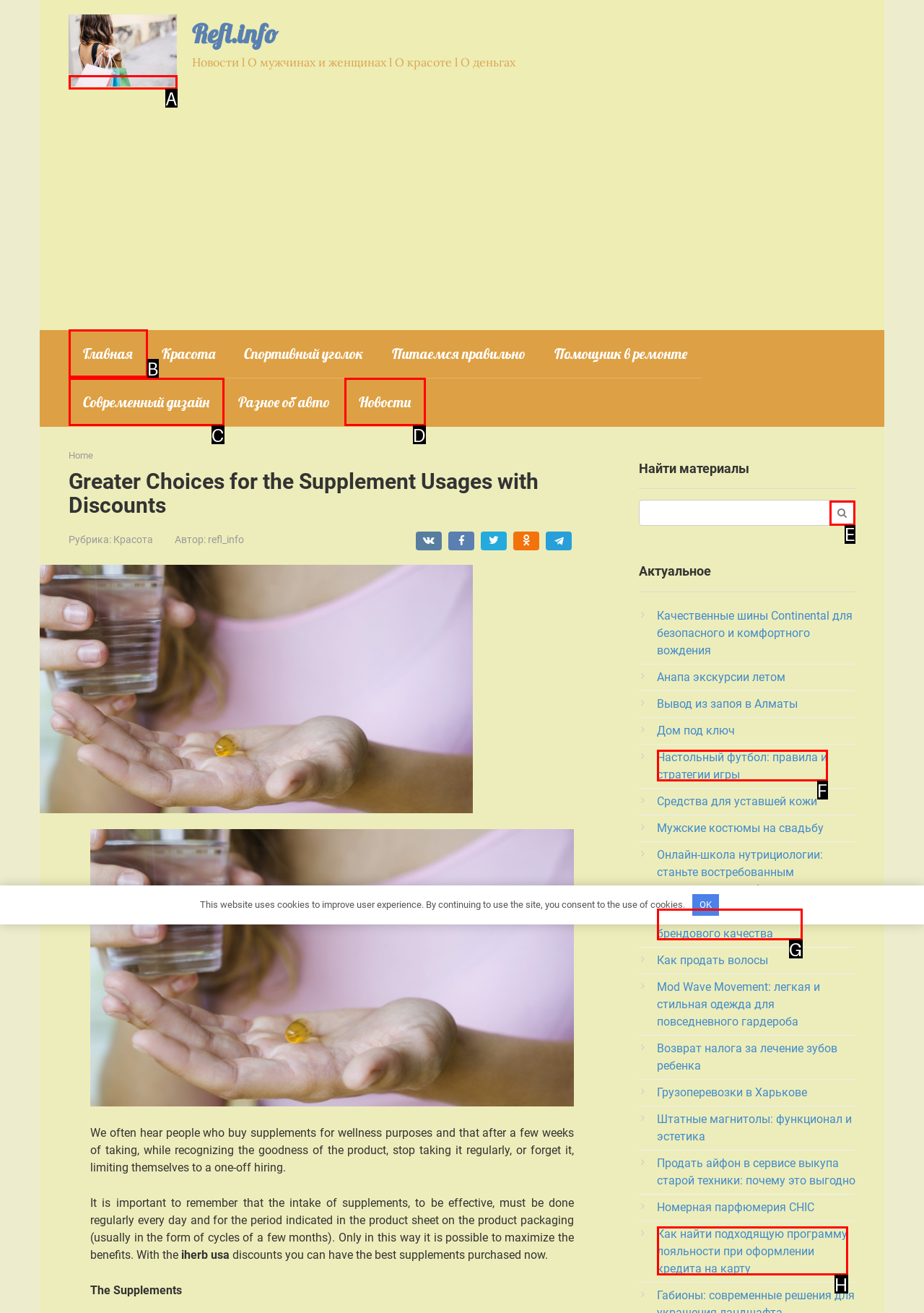Tell me which one HTML element best matches the description: Лучшие модели кроссовок брендового качества
Answer with the option's letter from the given choices directly.

G